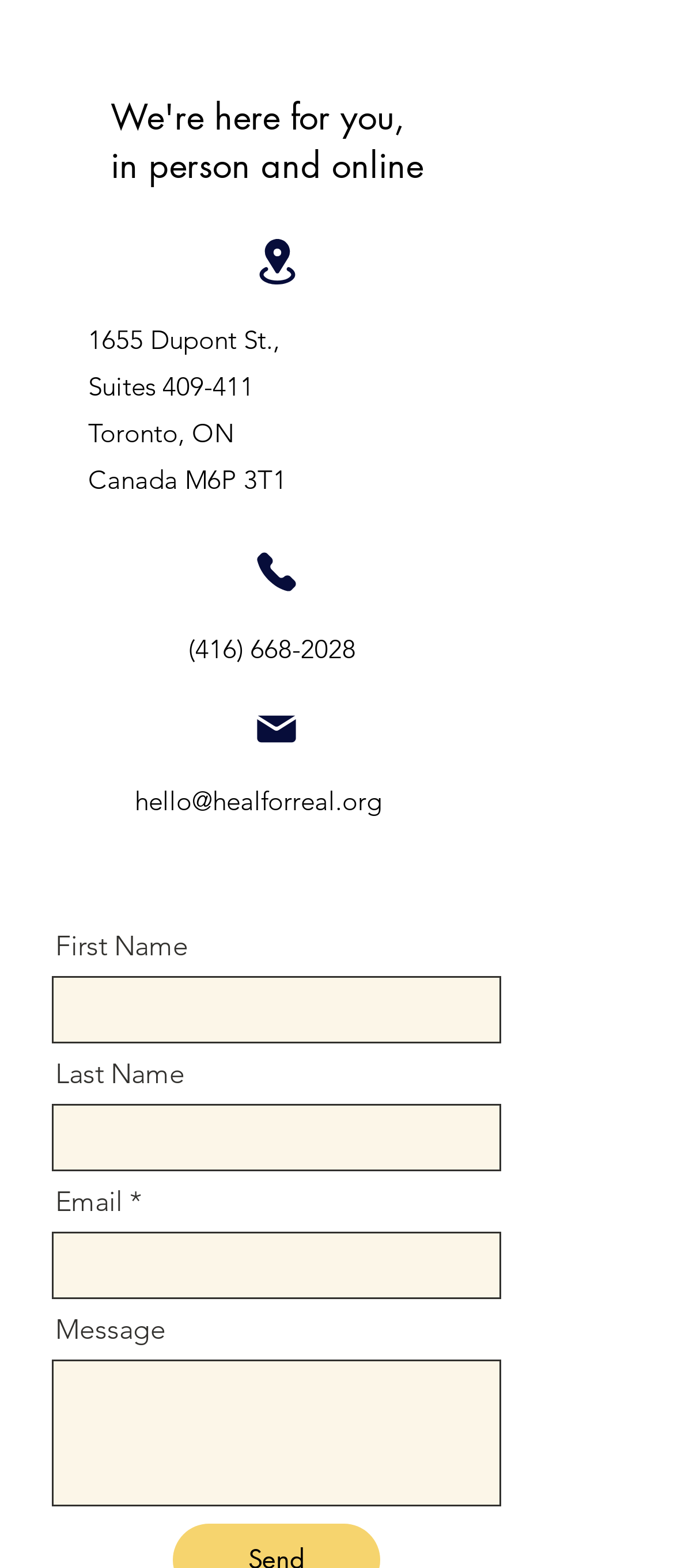Identify the bounding box coordinates of the element to click to follow this instruction: 'Write a Message'. Ensure the coordinates are four float values between 0 and 1, provided as [left, top, right, bottom].

[0.077, 0.867, 0.744, 0.961]